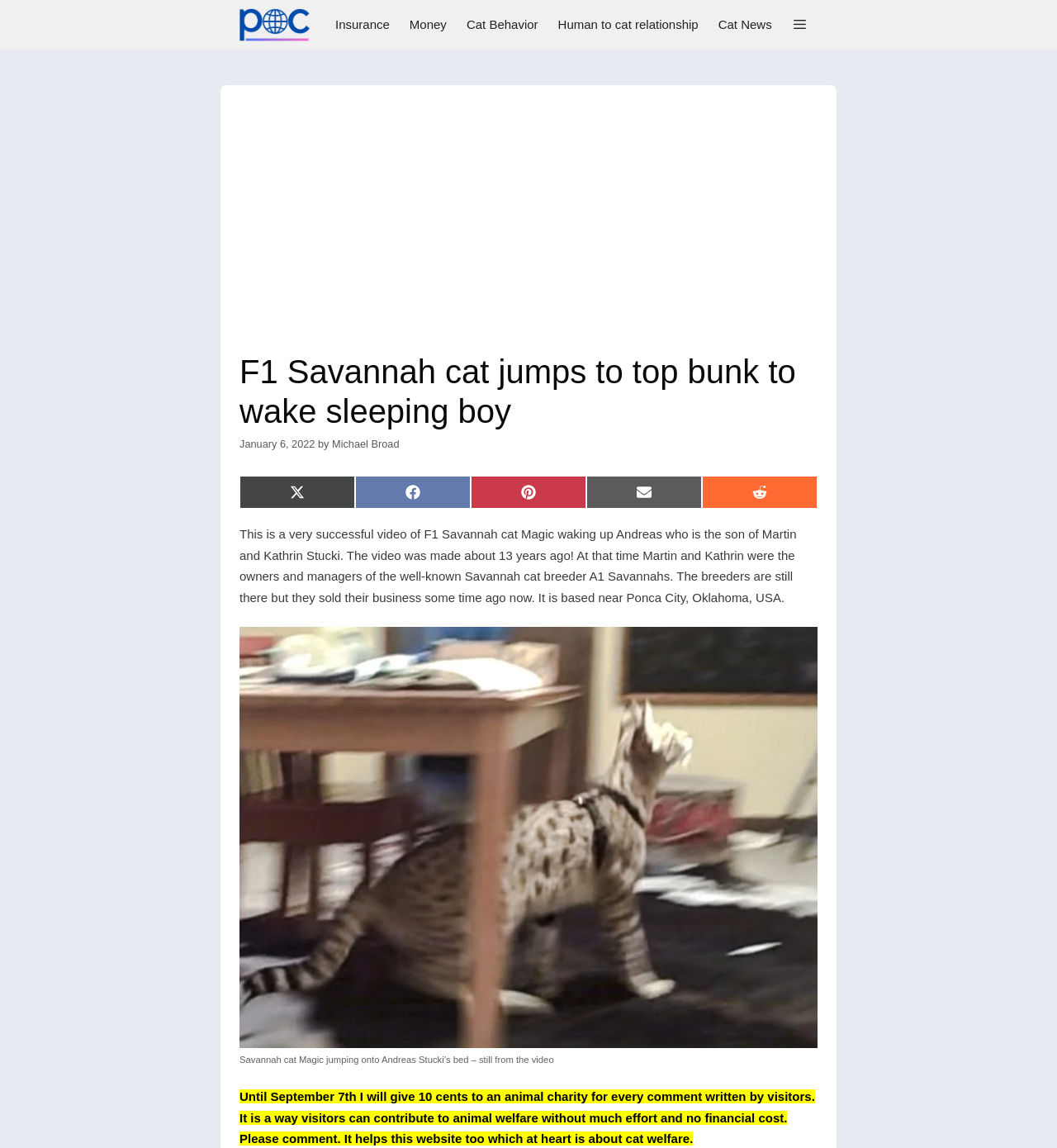Identify the bounding box coordinates for the element that needs to be clicked to fulfill this instruction: "Click on the 'Share on Twitter' link". Provide the coordinates in the format of four float numbers between 0 and 1: [left, top, right, bottom].

[0.227, 0.414, 0.336, 0.443]